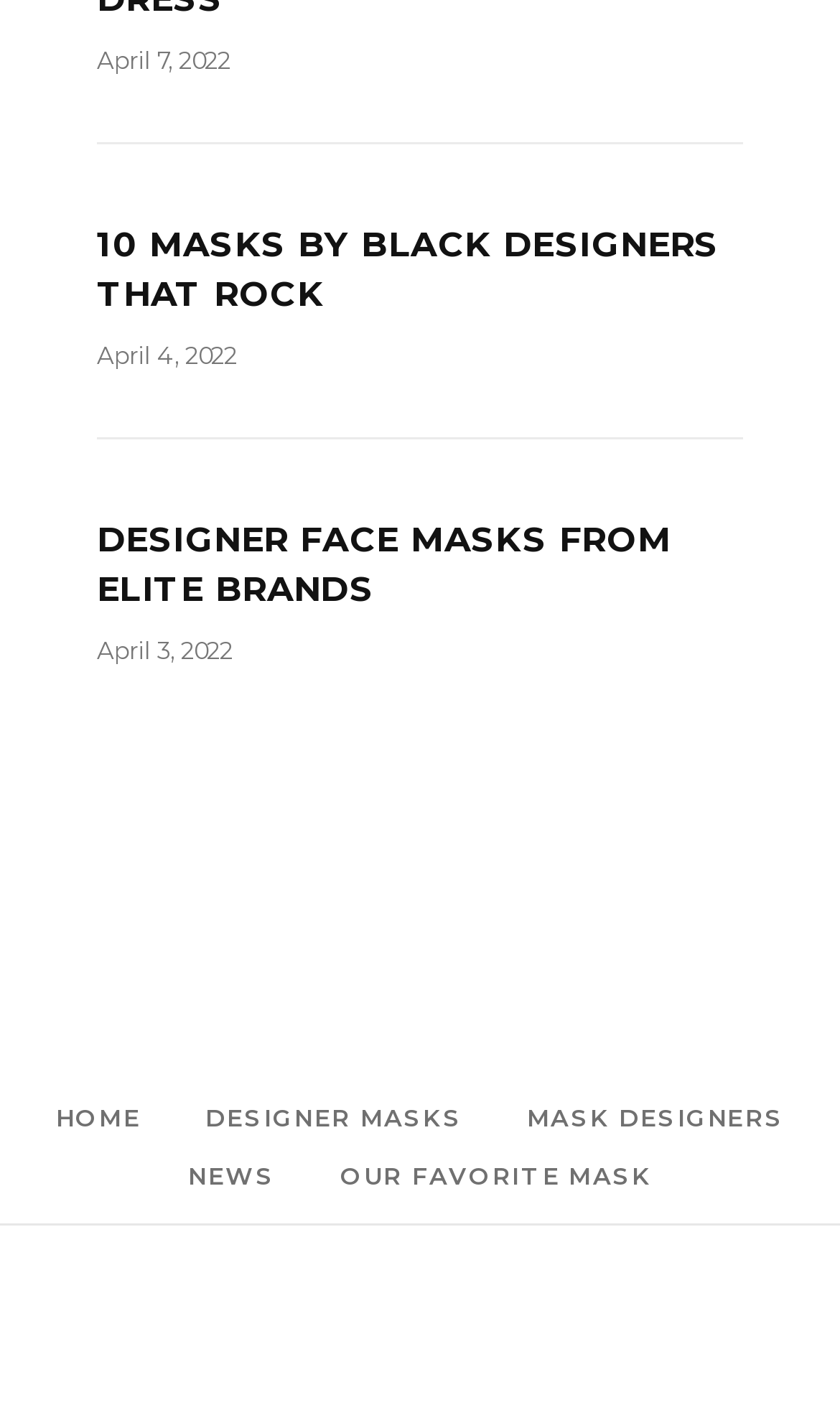What is the position of the 'NEWS' link?
Look at the webpage screenshot and answer the question with a detailed explanation.

I analyzed the bounding box coordinates of the link elements at the bottom of the webpage and found that the 'NEWS' link has a left coordinate of 0.224, which is the fourth smallest left coordinate among the five links, indicating it's the fourth link from the left.